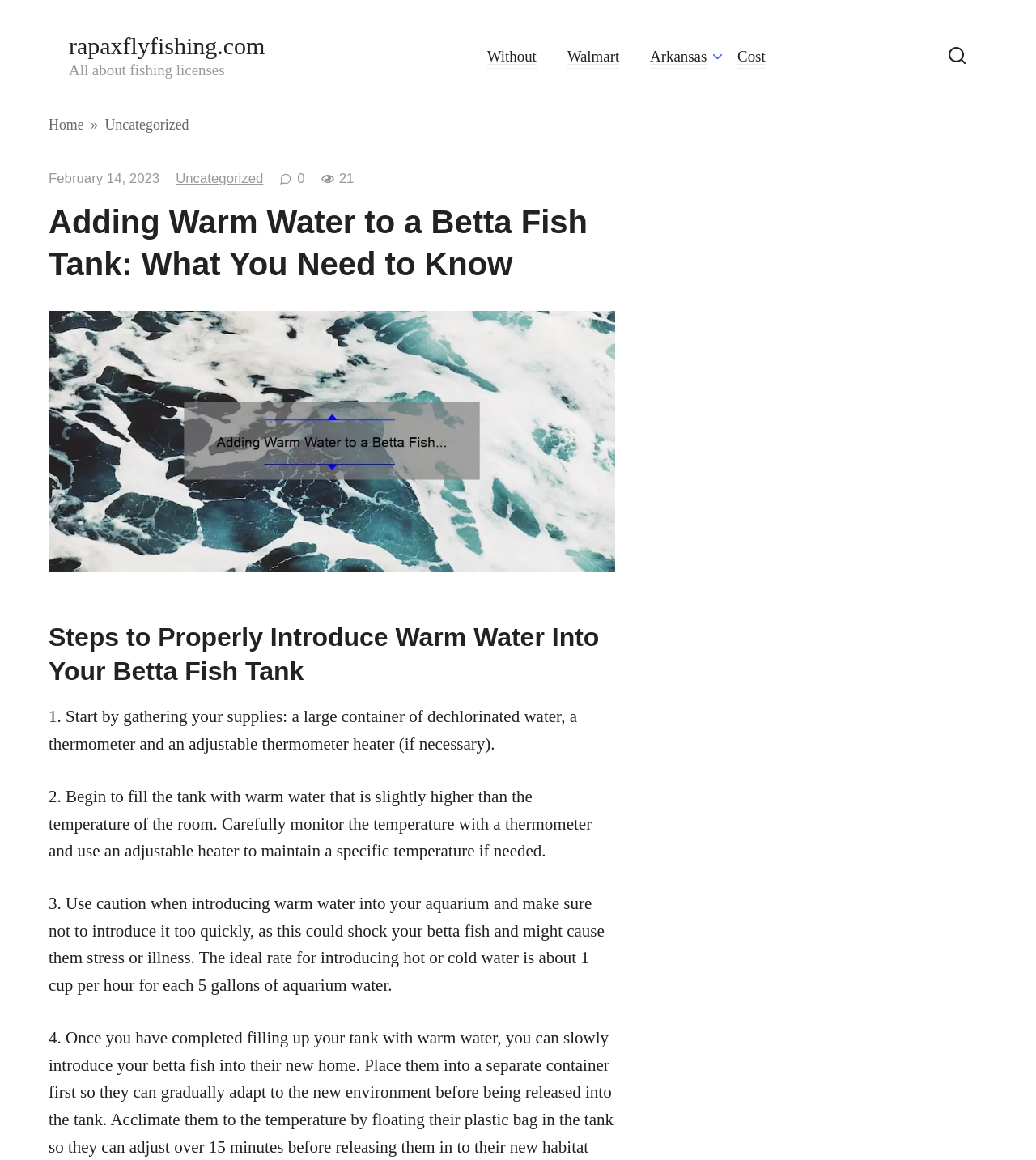Provide an in-depth description of the elements and layout of the webpage.

The webpage is about adding warm water to a betta fish tank, with a focus on the necessary steps to properly introduce warm water into the tank. At the top left of the page, there is a link to the website's homepage, accompanied by a "»" symbol and a link to the "Uncategorized" section. Below this, there is a header section with a time stamp indicating the date "February 14, 2023".

The main content of the page is divided into sections, with a heading "Adding Warm Water to a Betta Fish Tank: What You Need to Know" at the top. Below this, there is an image related to the topic. The next section is headed "Steps to Properly Introduce Warm Water Into Your Betta Fish Tank", which is followed by four paragraphs of text outlining the steps to be taken.

The first step is to gather necessary supplies, including dechlorinated water, a thermometer, and an adjustable thermometer heater. The second step involves filling the tank with warm water, carefully monitoring the temperature, and using an adjustable heater if needed. The third step emphasizes the importance of introducing warm water slowly to avoid shocking the betta fish. The fourth and final step describes how to acclimate the betta fish to the new environment before releasing them into the tank.

At the top right of the page, there are several links to other websites, including "Without", "Walmart", "Arkansas", and "Cost". Additionally, there is a link to "All about fishing licenses" at the top left of the page.